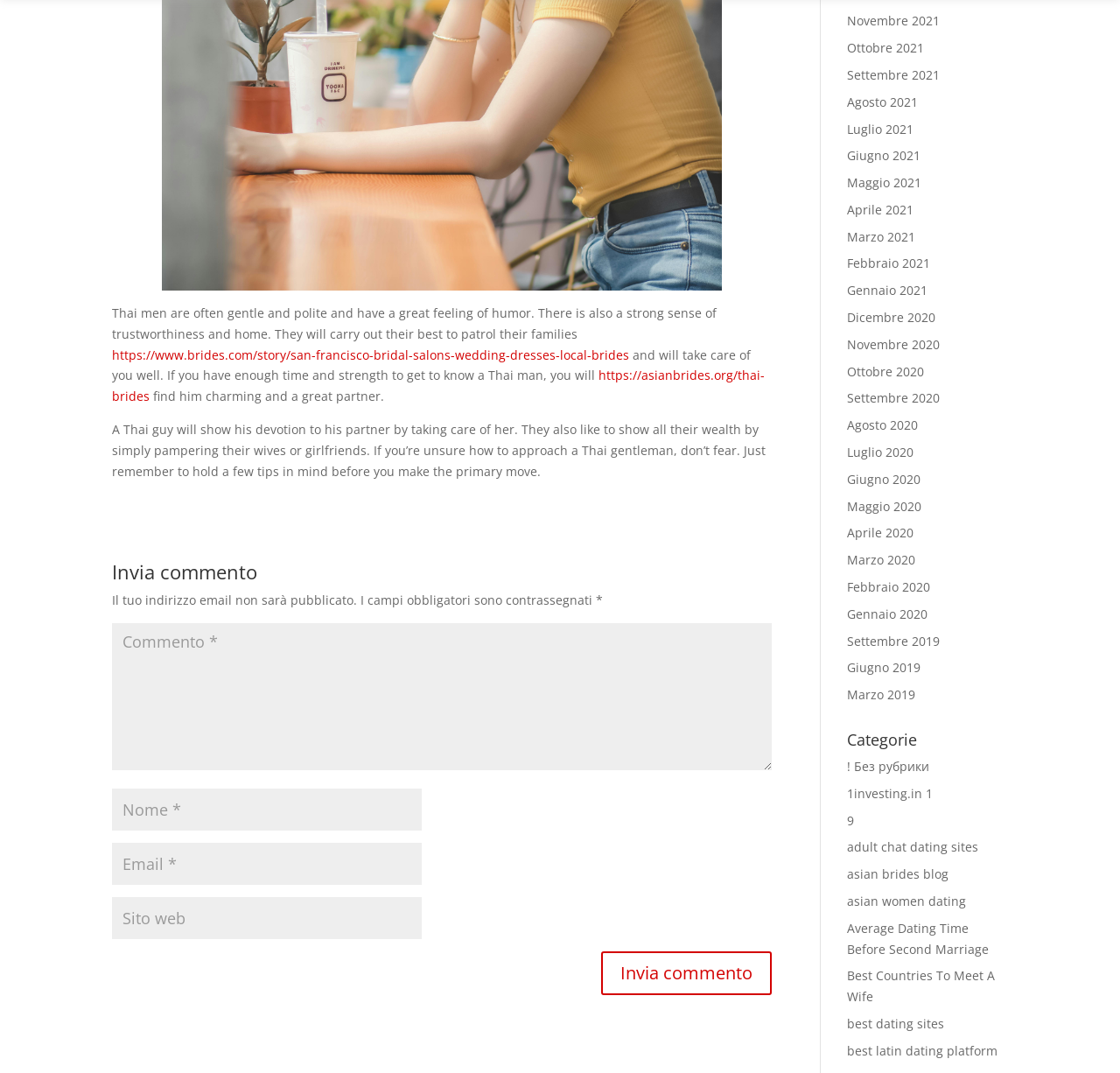Find the bounding box of the element with the following description: "input value="Email *" aria-describedby="email-notes" name="email"". The coordinates must be four float numbers between 0 and 1, formatted as [left, top, right, bottom].

[0.1, 0.785, 0.377, 0.825]